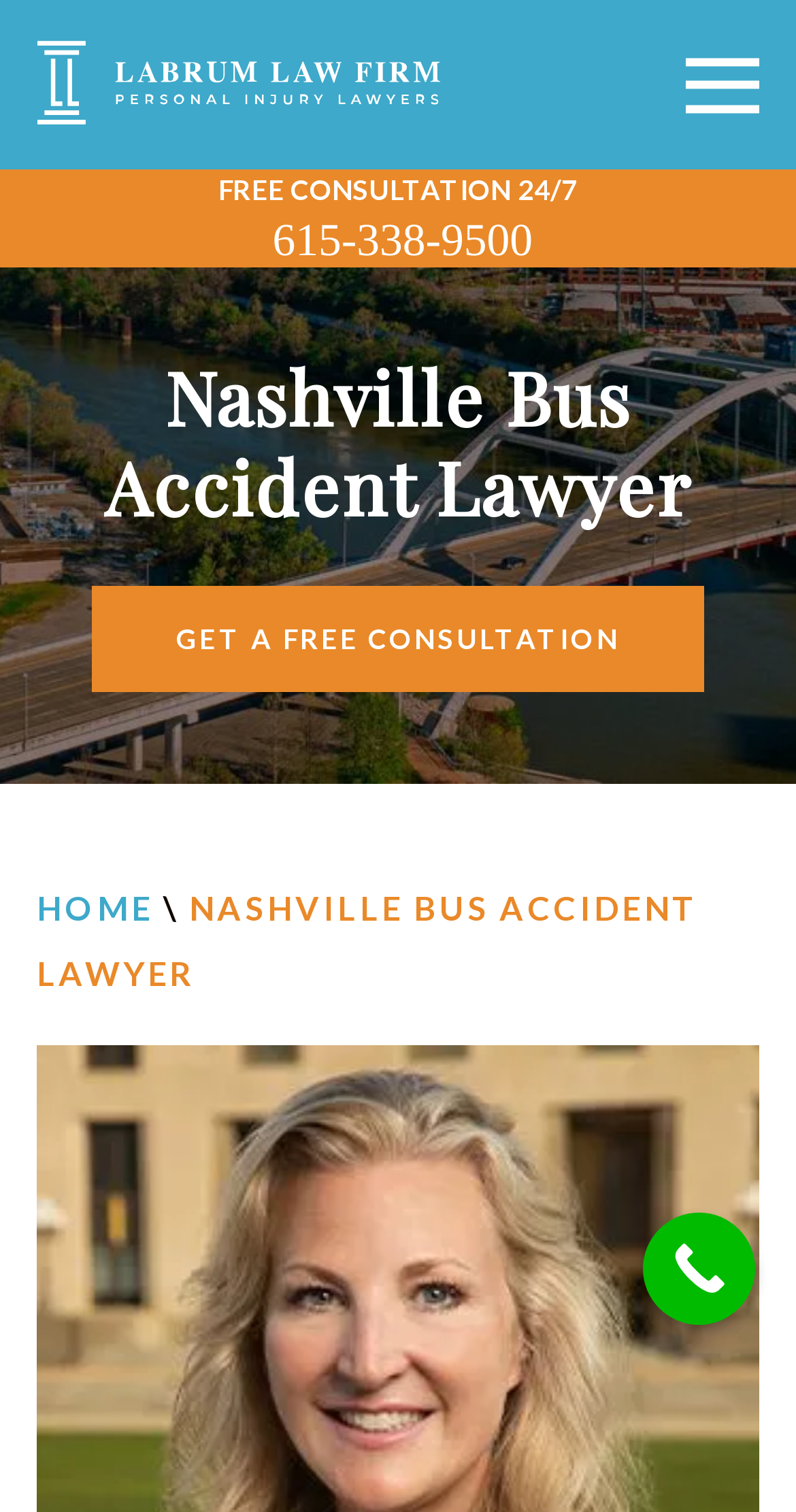For the given element description parent_node: FREE CONSULTATION 24/7, determine the bounding box coordinates of the UI element. The coordinates should follow the format (top-left x, top-left y, bottom-right x, bottom-right y) and be within the range of 0 to 1.

[0.046, 0.024, 0.554, 0.088]